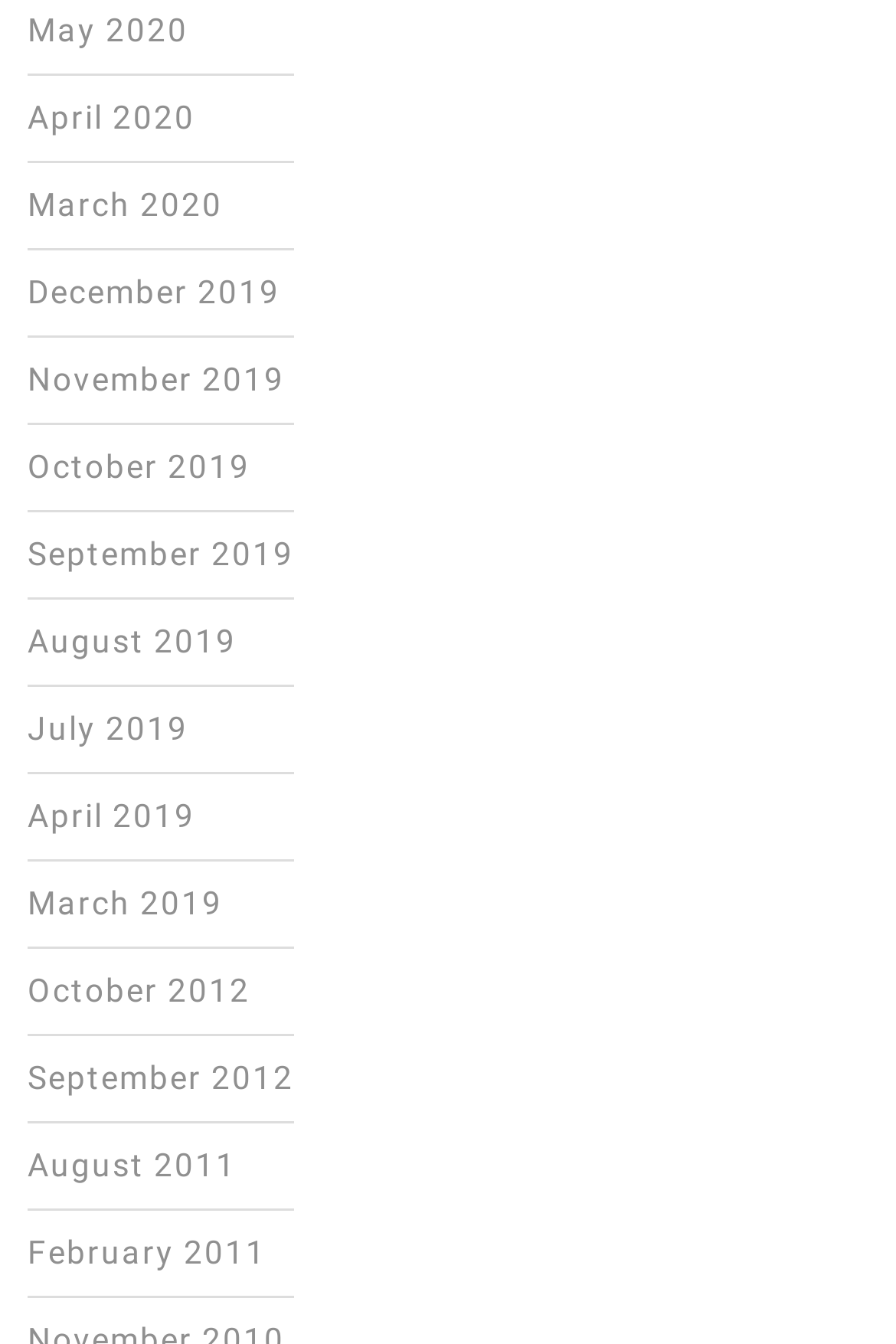Identify the bounding box coordinates of the region that needs to be clicked to carry out this instruction: "view May 2020". Provide these coordinates as four float numbers ranging from 0 to 1, i.e., [left, top, right, bottom].

[0.031, 0.008, 0.21, 0.035]